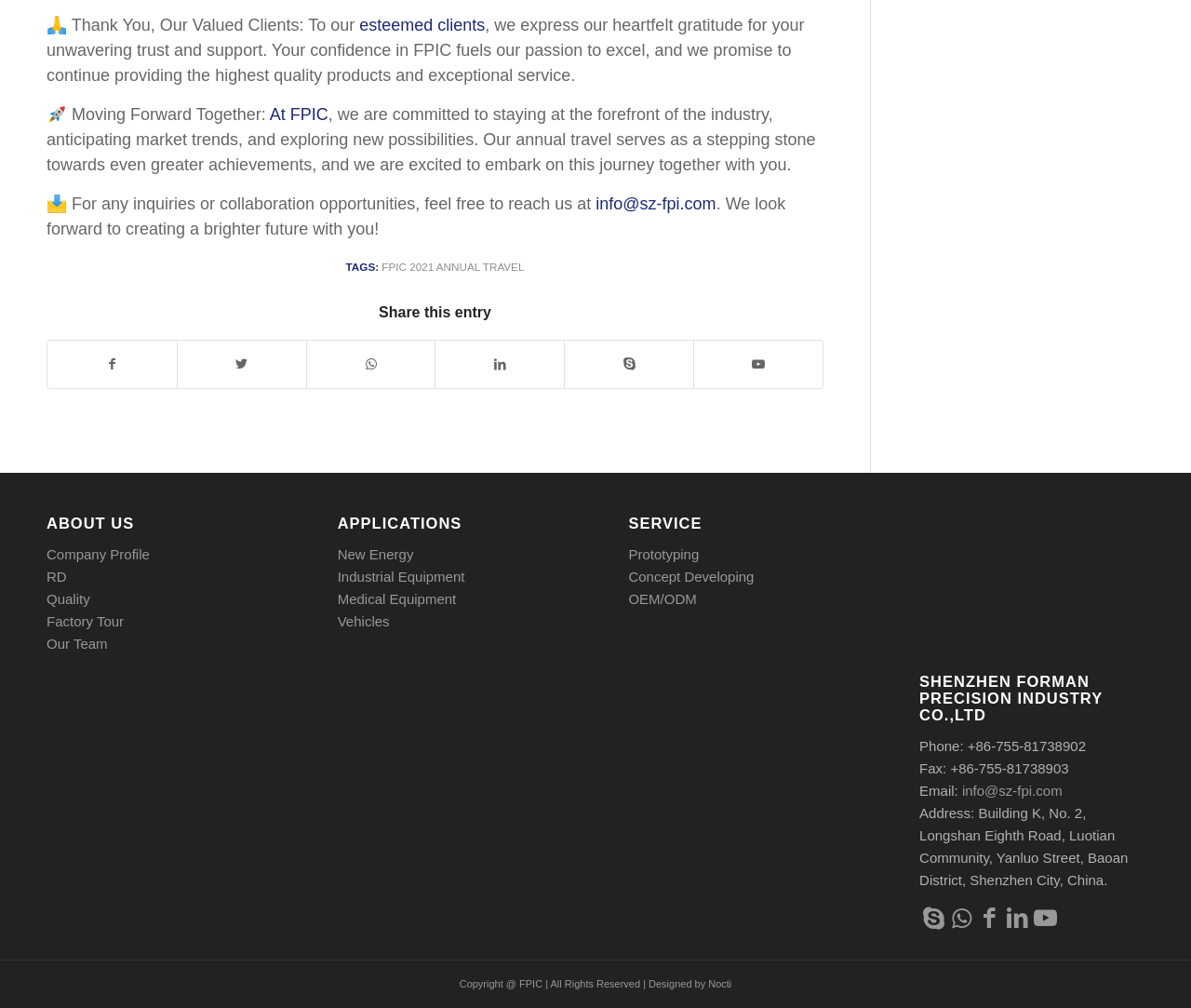What is the email address to reach for inquiries?
Use the information from the screenshot to give a comprehensive response to the question.

The email address to reach for inquiries or collaboration opportunities is 'info@sz-fpi.com', as mentioned in the sentence 'For any inquiries or collaboration opportunities, feel free to reach us at info@sz-fpi.com'.